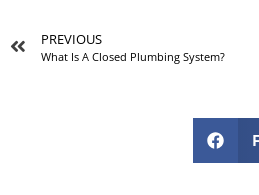Answer the question in one word or a short phrase:
What does the 'Previous' link direct users to?

article on closed plumbing systems